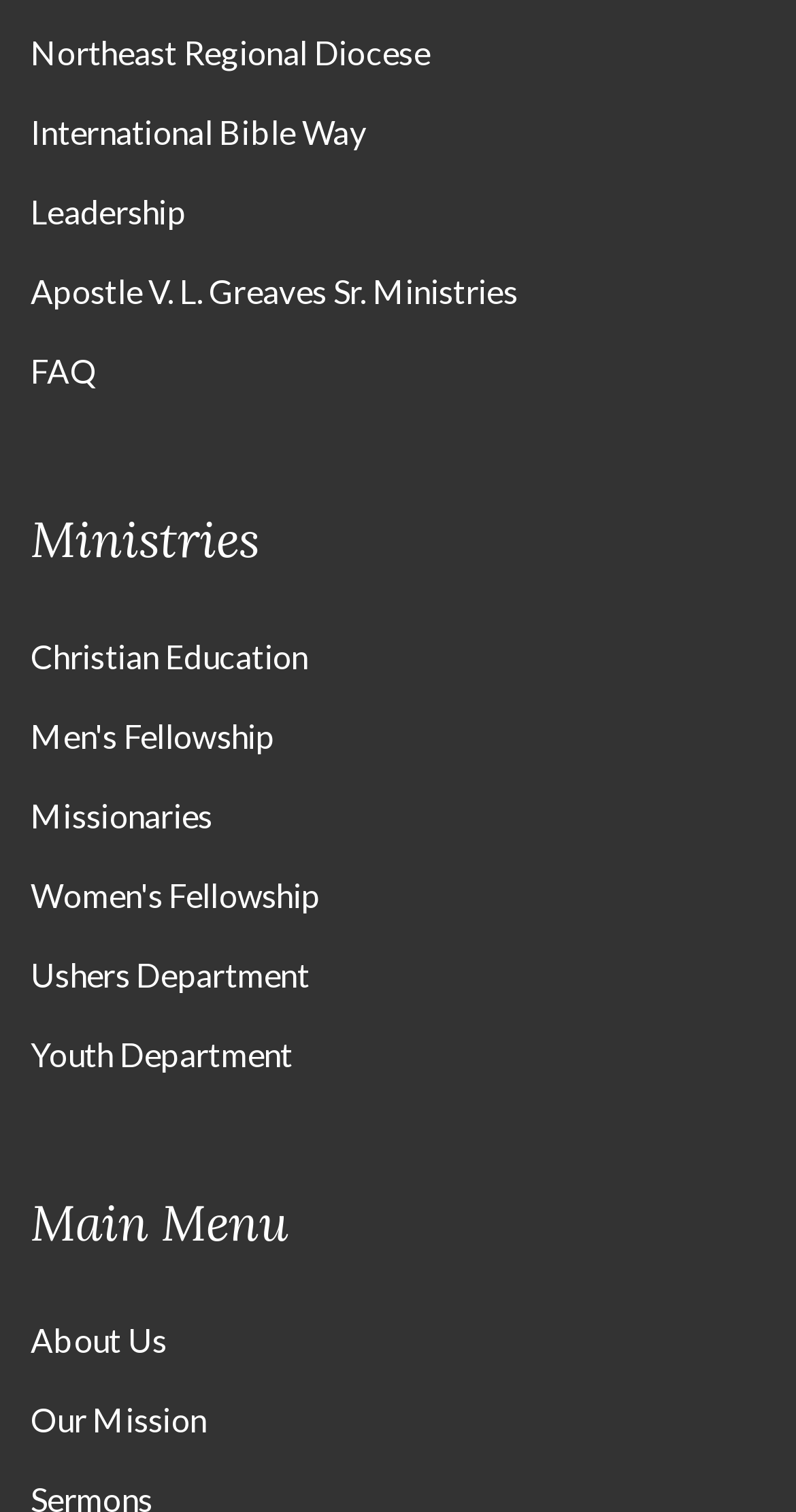Please respond to the question using a single word or phrase:
How many headings are present on the webpage?

2